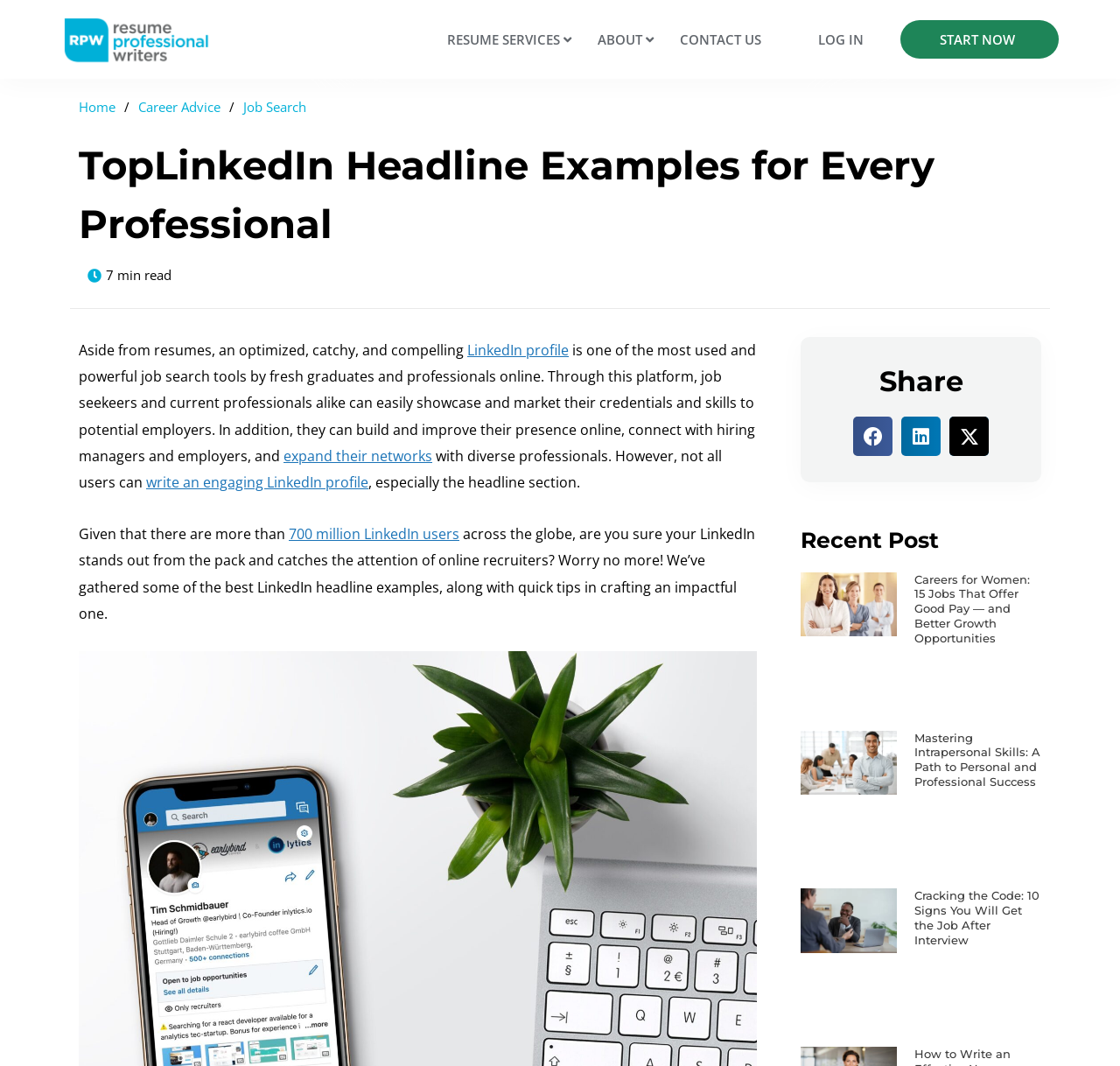Specify the bounding box coordinates of the region I need to click to perform the following instruction: "Read the article 'Careers for Women: 15 Jobs That Offer Good Pay — and Better Growth Opportunities'". The coordinates must be four float numbers in the range of 0 to 1, i.e., [left, top, right, bottom].

[0.816, 0.537, 0.93, 0.606]